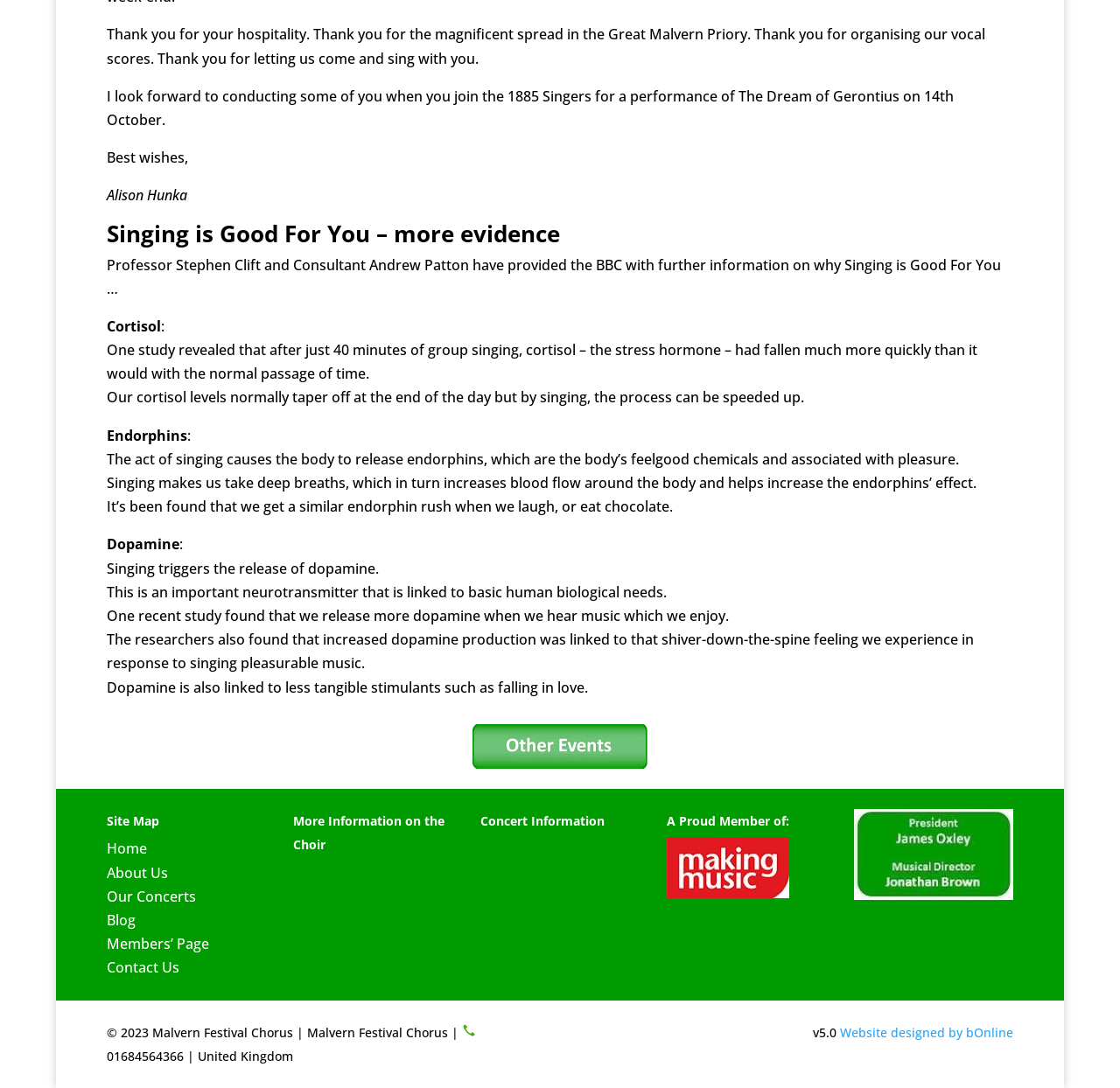Please respond to the question with a concise word or phrase:
What is the effect of singing on cortisol levels?

Reduces cortisol levels